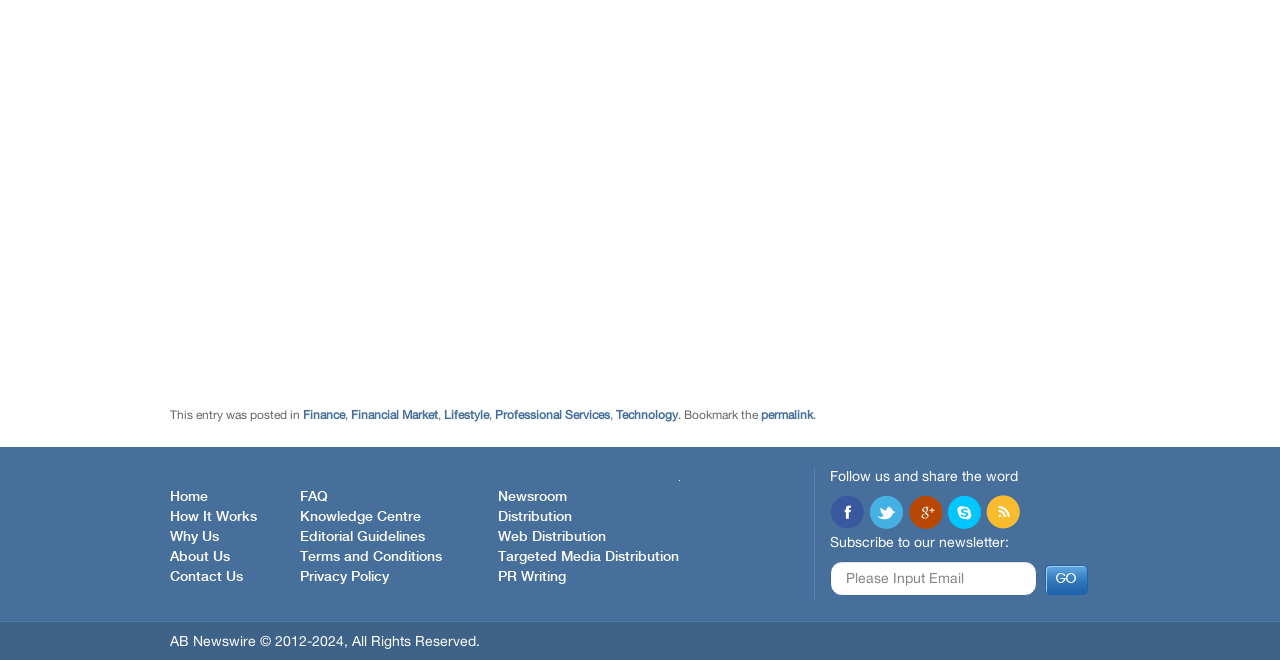What is the purpose of the 'GO' button?
Answer the question with as much detail as you can, using the image as a reference.

The 'GO' button is located next to the textbox for inputting an email address, suggesting that it is used to submit the email address to subscribe to the newsletter.